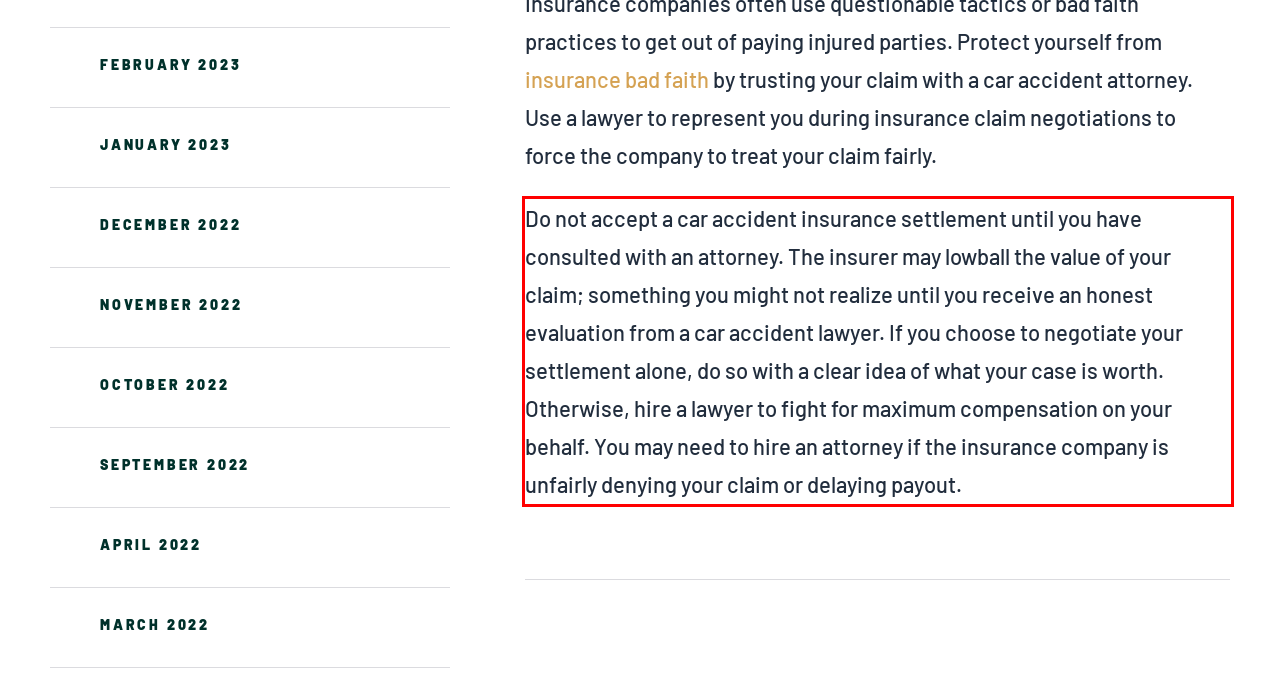Analyze the red bounding box in the provided webpage screenshot and generate the text content contained within.

Do not accept a car accident insurance settlement until you have consulted with an attorney. The insurer may lowball the value of your claim; something you might not realize until you receive an honest evaluation from a car accident lawyer. If you choose to negotiate your settlement alone, do so with a clear idea of what your case is worth. Otherwise, hire a lawyer to fight for maximum compensation on your behalf. You may need to hire an attorney if the insurance company is unfairly denying your claim or delaying payout.